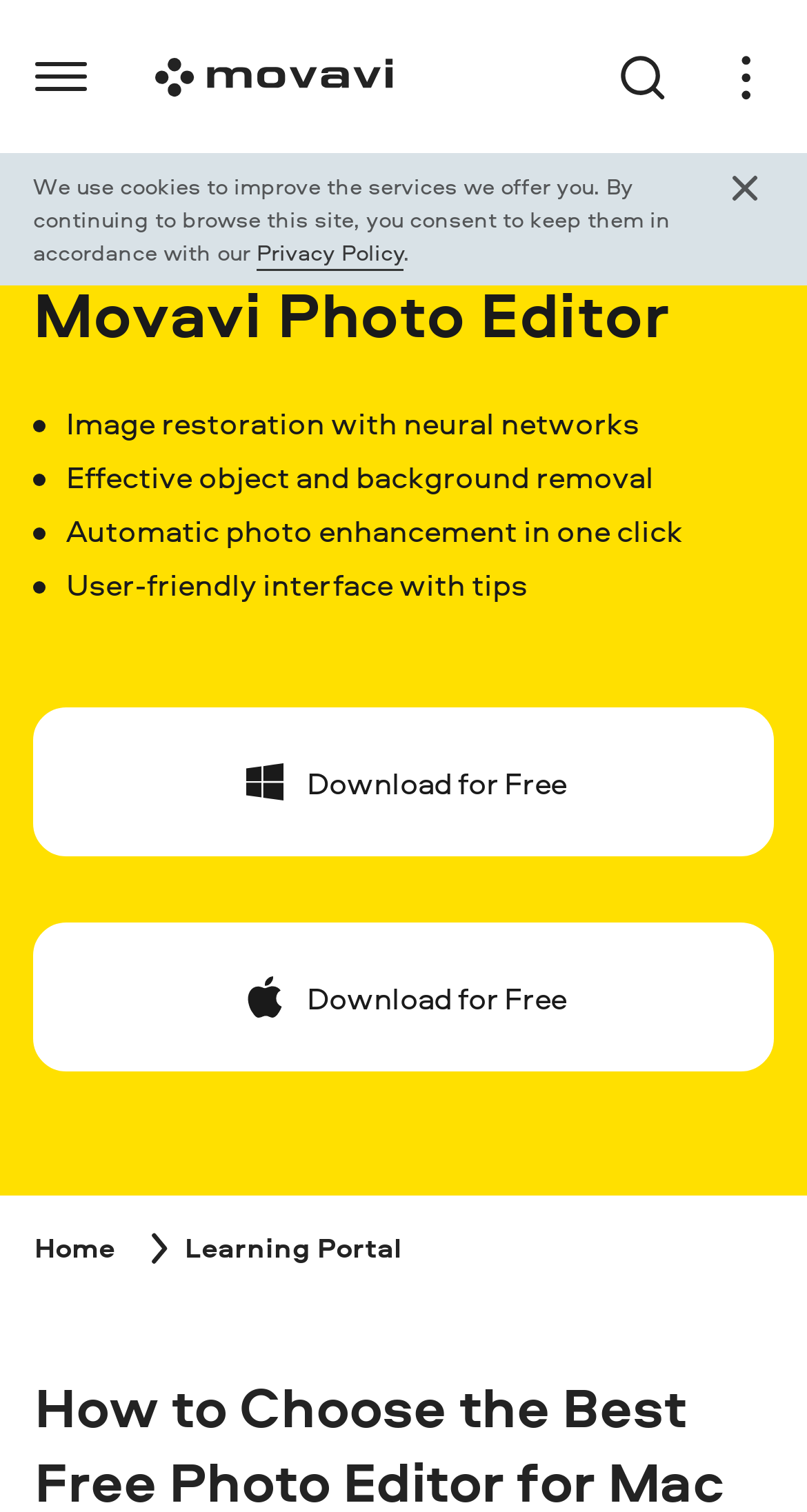Create a detailed narrative describing the layout and content of the webpage.

This webpage is about reviewing the top 6 best free photo editors for Mac, along with some tips to help with the decision-making process. 

At the top right corner, there is a search link button accompanied by two small images. Next to it, there is an "Open header menu" button with an image. On the top left, there is a logo link with an image, and a button without any text. 

Below the logo, there is a notification about the use of cookies, with a link to the "Privacy Policy" and a "Close popup" button with an image. 

The main content of the webpage starts with a heading "Movavi Photo Editor" followed by four paragraphs of text describing the features of the photo editor, including image restoration, object removal, automatic photo enhancement, and user-friendly interface. 

Below the features, there are two "Download for Free" links, each accompanied by a small image. At the bottom of the page, there is a breadcrumb navigation menu with links to "Home" and "Learning Portal", separated by an image.